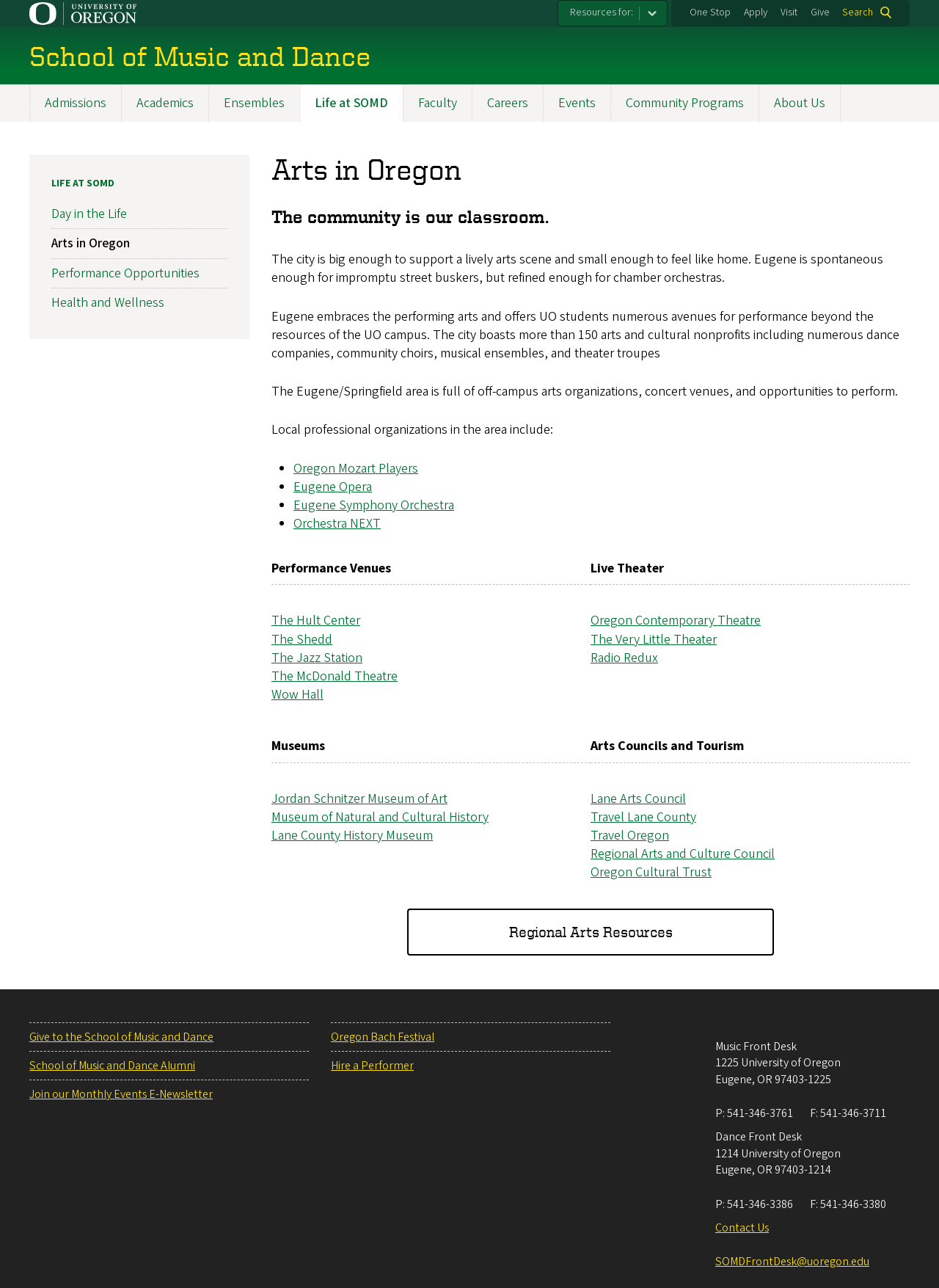What is the location of the university?
Please respond to the question with a detailed and thorough explanation.

I found the answer by reading the text 'The city is big enough to support a lively arts scene and small enough to feel like home. Eugene is spontaneous enough for impromptu street buskers...' which suggests that the university is located in Eugene.